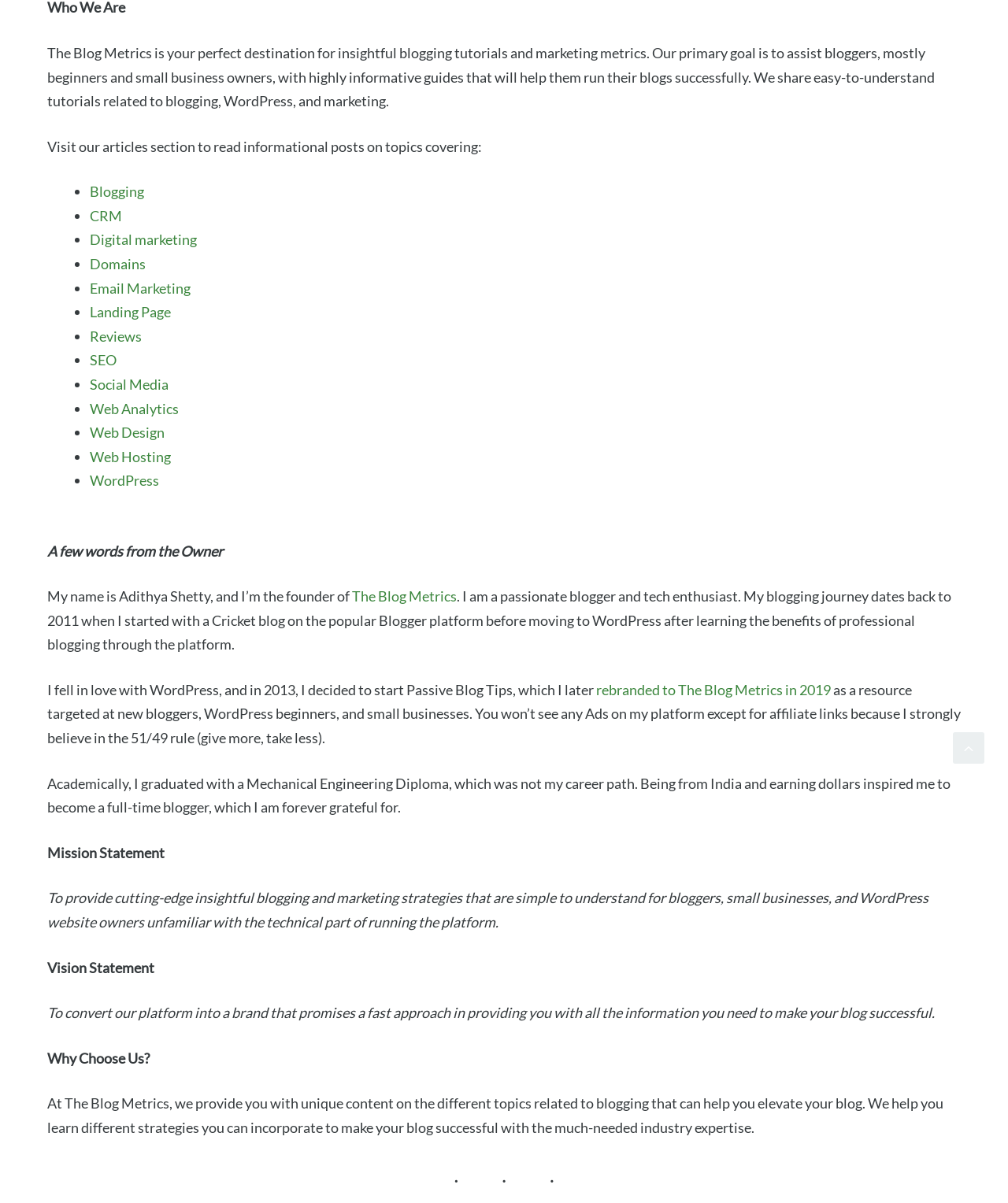Bounding box coordinates are given in the format (top-left x, top-left y, bottom-right x, bottom-right y). All values should be floating point numbers between 0 and 1. Provide the bounding box coordinate for the UI element described as: Web Analytics

[0.089, 0.332, 0.177, 0.347]